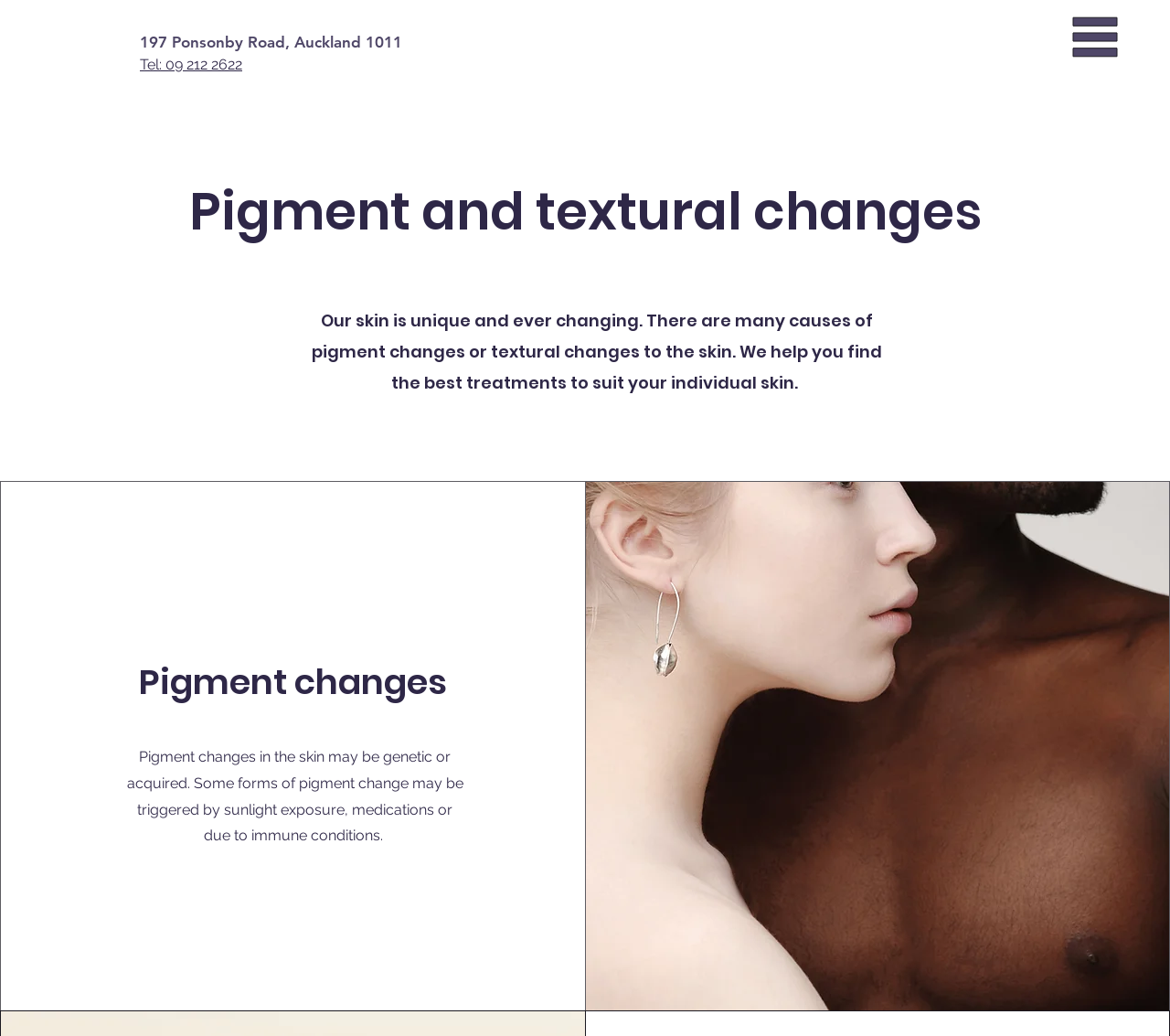Provide your answer in one word or a succinct phrase for the question: 
What is the address of Auckland Skin?

197 Ponsonby Road, Auckland 1011